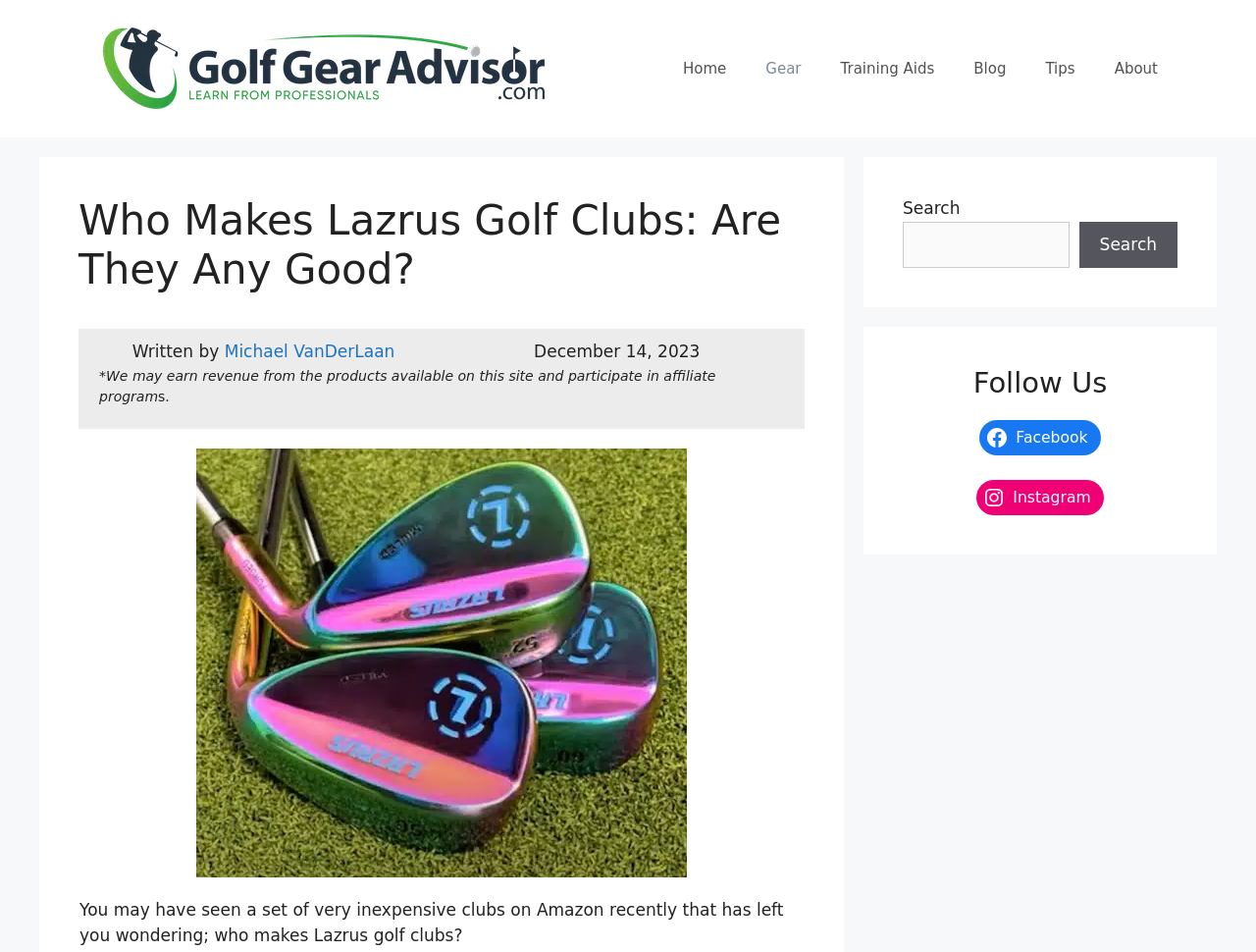Using the information in the image, give a detailed answer to the following question: What is the brand of golf clubs mentioned in the article?

The brand of golf clubs mentioned in the article is Lazrus, which can be found in the main heading and throughout the article.